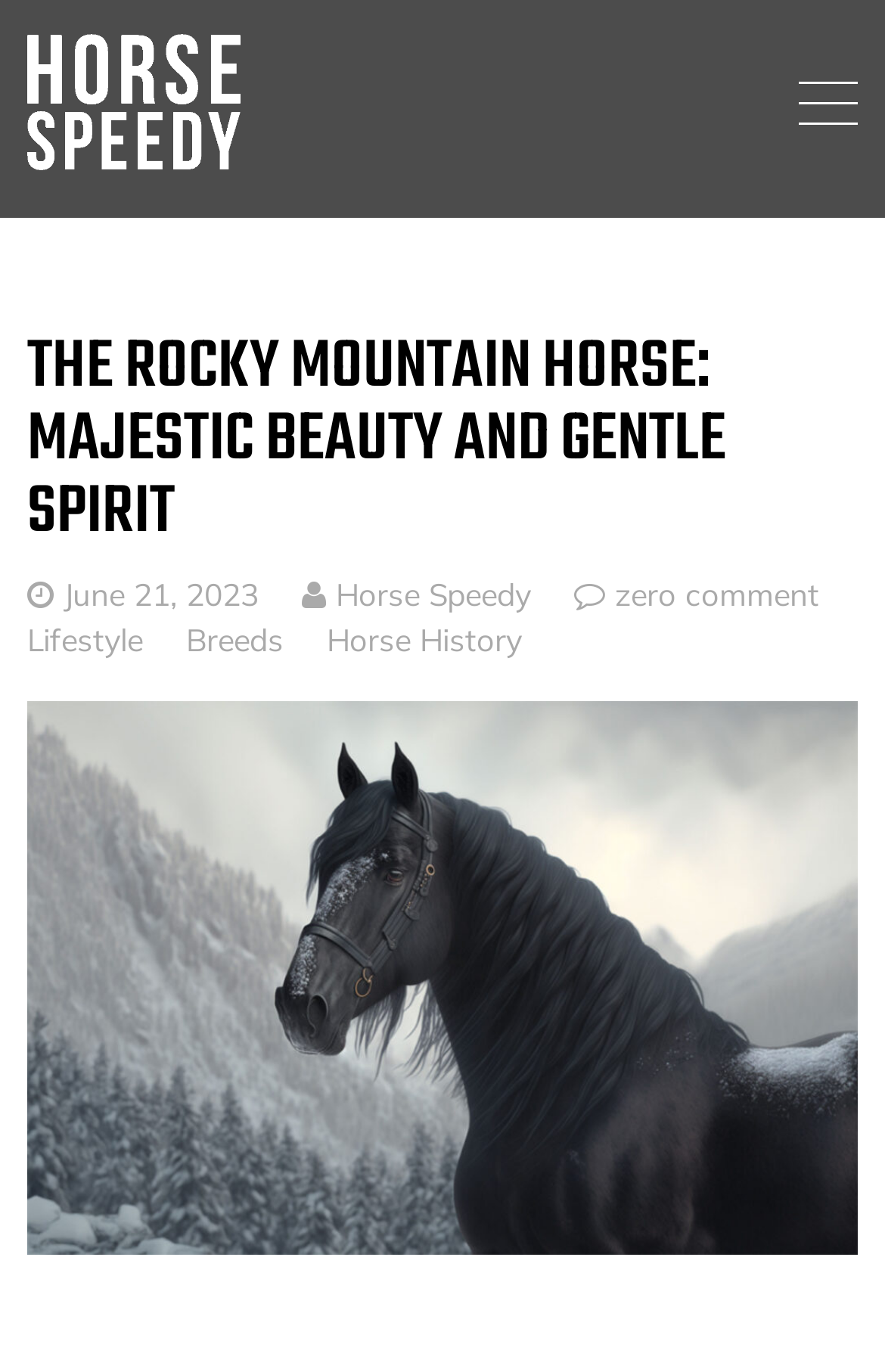What is the logo of Horse Speedy?
Please answer the question as detailed as possible based on the image.

The logo of Horse Speedy can be found at the top left corner of the webpage, which is an image element with the text 'Horse Speedy Logo'.